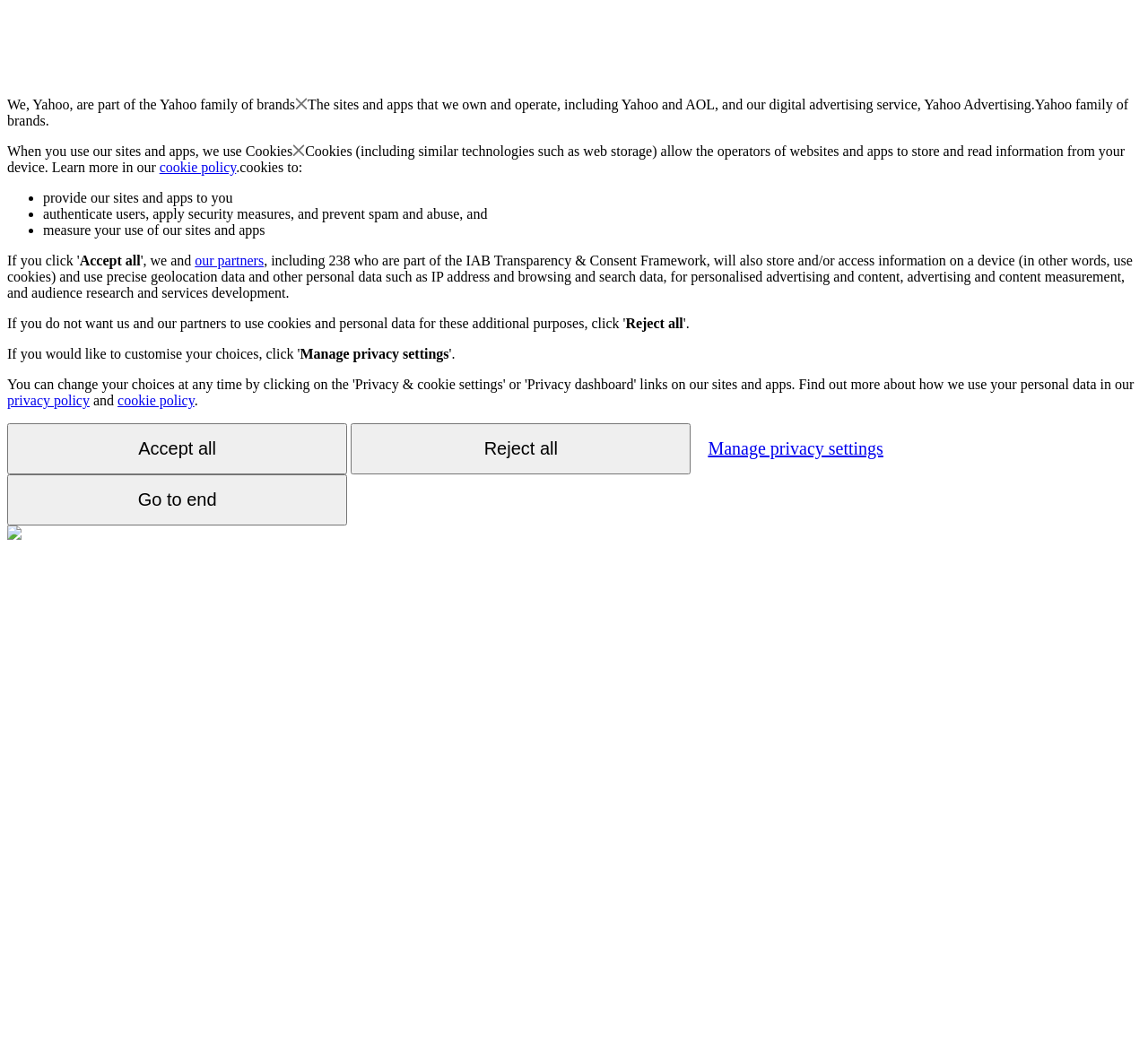Please respond to the question with a concise word or phrase:
What do cookies allow operators to do?

Store and read information